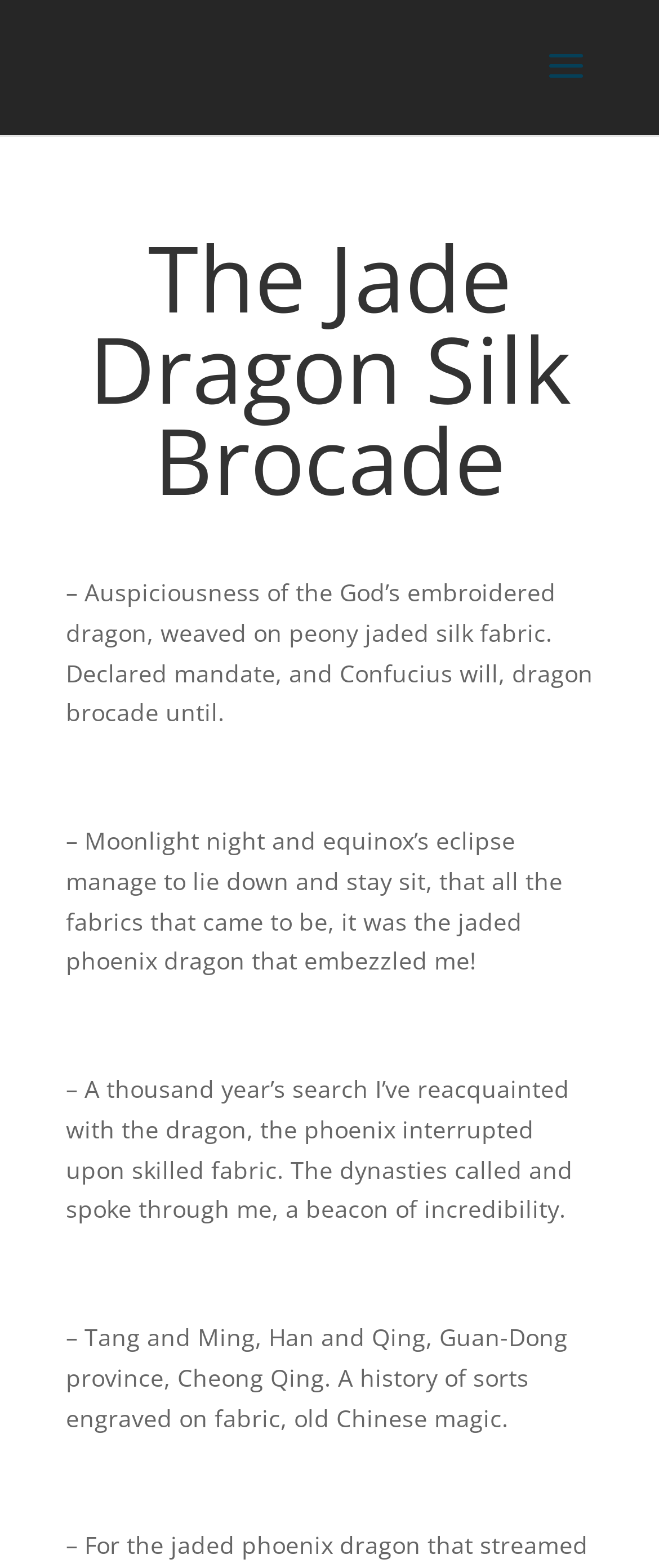Refer to the screenshot and give an in-depth answer to this question: What is the tone of the webpage content?

The language used in the webpage content is lyrical and poetic, with phrases such as 'Moonlight night and equinox's eclipse' and 'A thousand year's search I've reacquainted with the dragon'. This suggests that the tone of the webpage is poetic and evocative, rather than straightforward or factual.